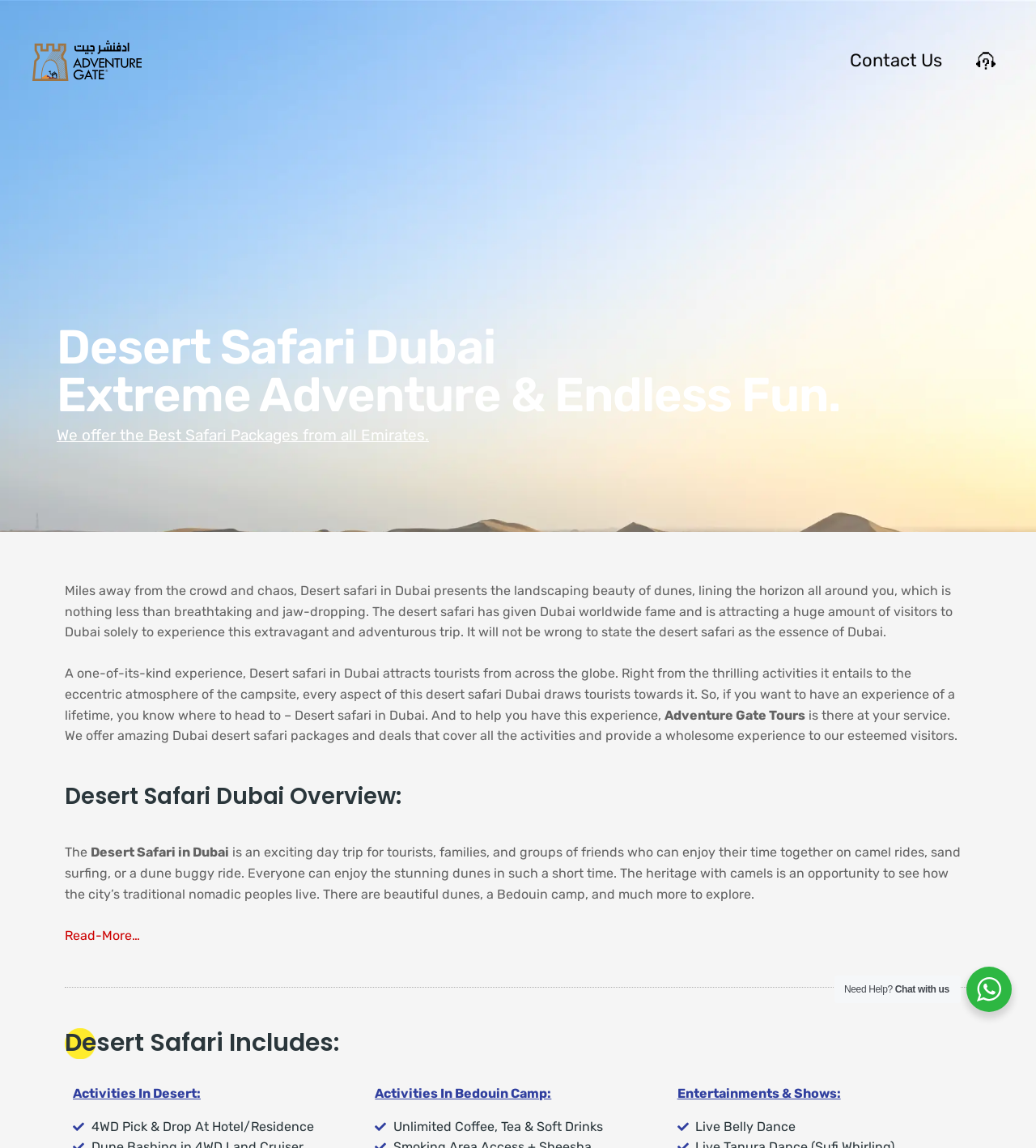Utilize the details in the image to thoroughly answer the following question: What is the purpose of Adventure Gate Tours?

According to the webpage, Adventure Gate Tours is a service provider that offers amazing Dubai desert safari packages and deals that cover all the activities and provide a wholesome experience to visitors.